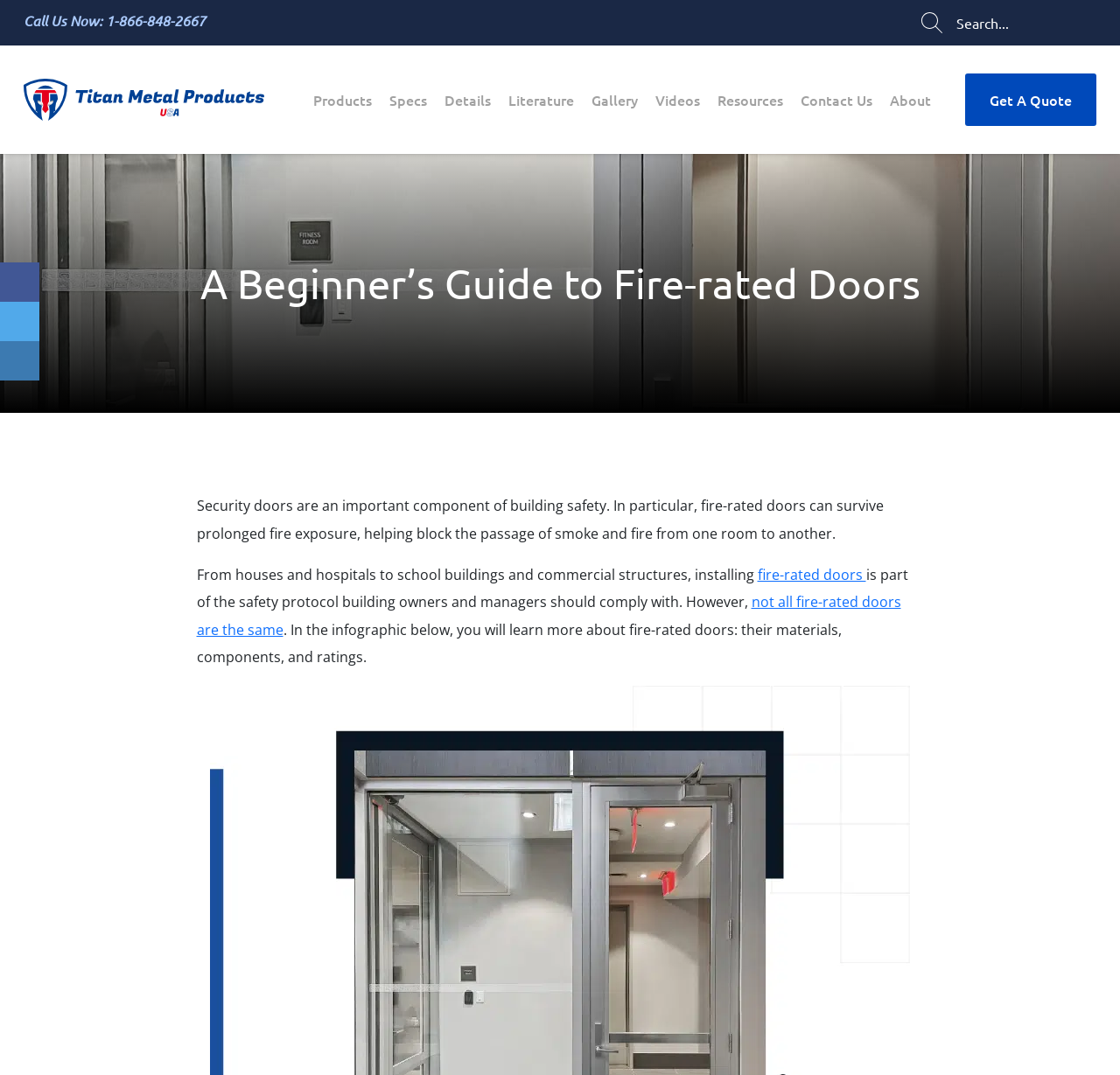Locate the bounding box coordinates of the area where you should click to accomplish the instruction: "Call the phone number".

[0.095, 0.011, 0.184, 0.028]